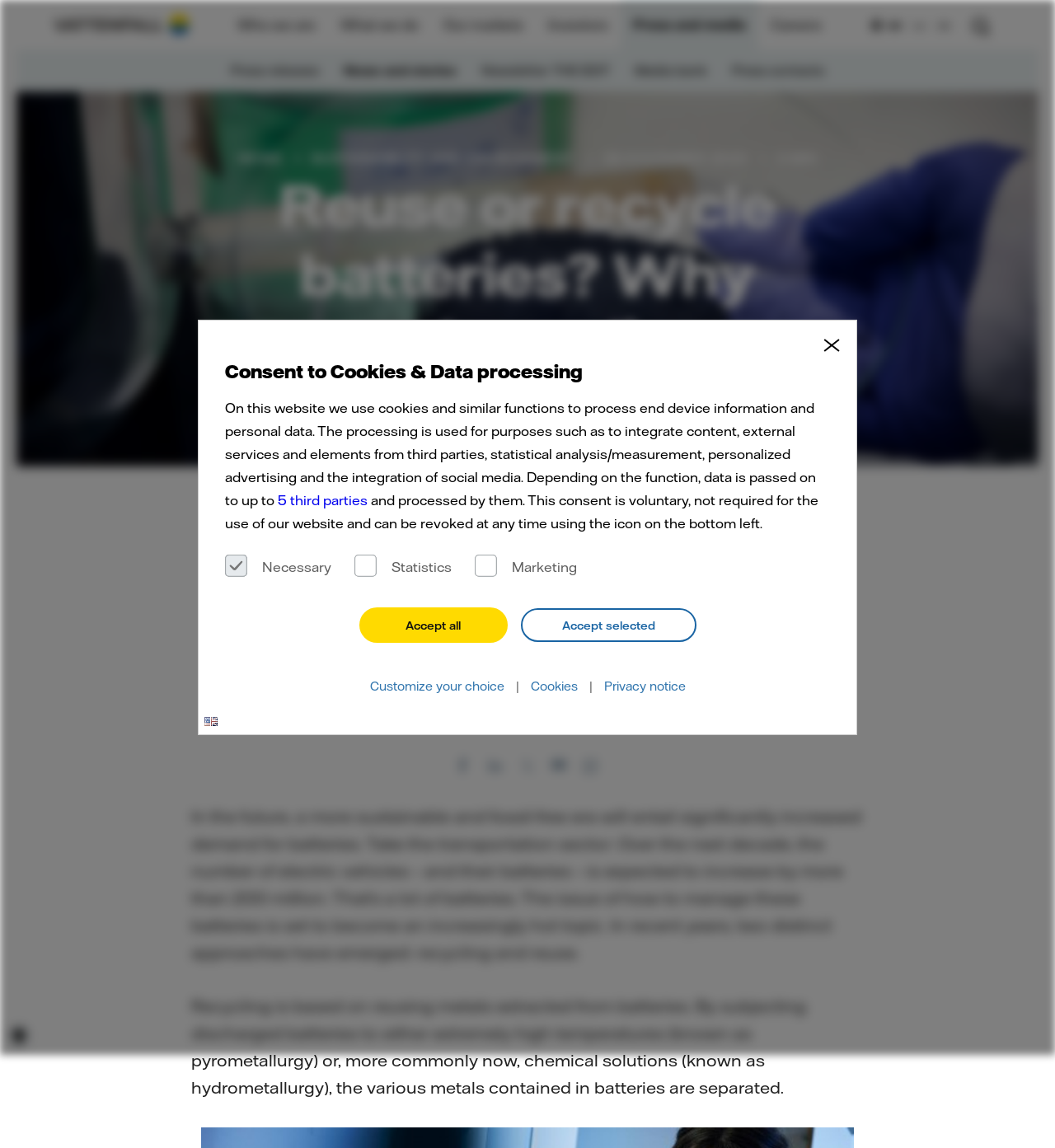Examine the image and give a thorough answer to the following question:
What is the language of the website?

The language of the website is English, which is evident from the text and the language options provided at the top of the webpage, including 'en', 'sv', and 'de'.